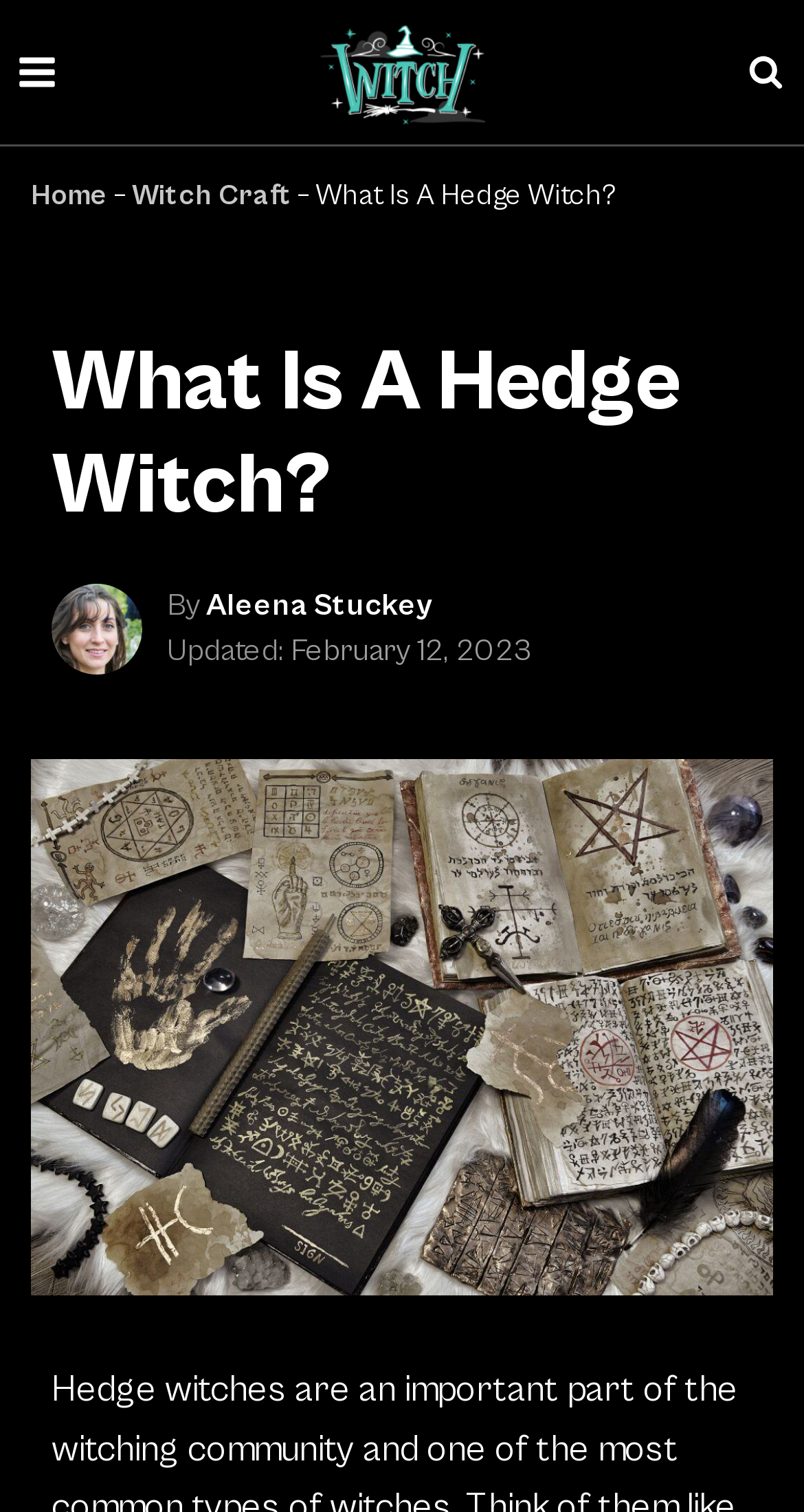Look at the image and answer the question in detail:
What is the category of the article?

I found the answer by looking at the breadcrumbs navigation at the top of the page, which shows the category 'Witch Craft' as the parent category of the current article.